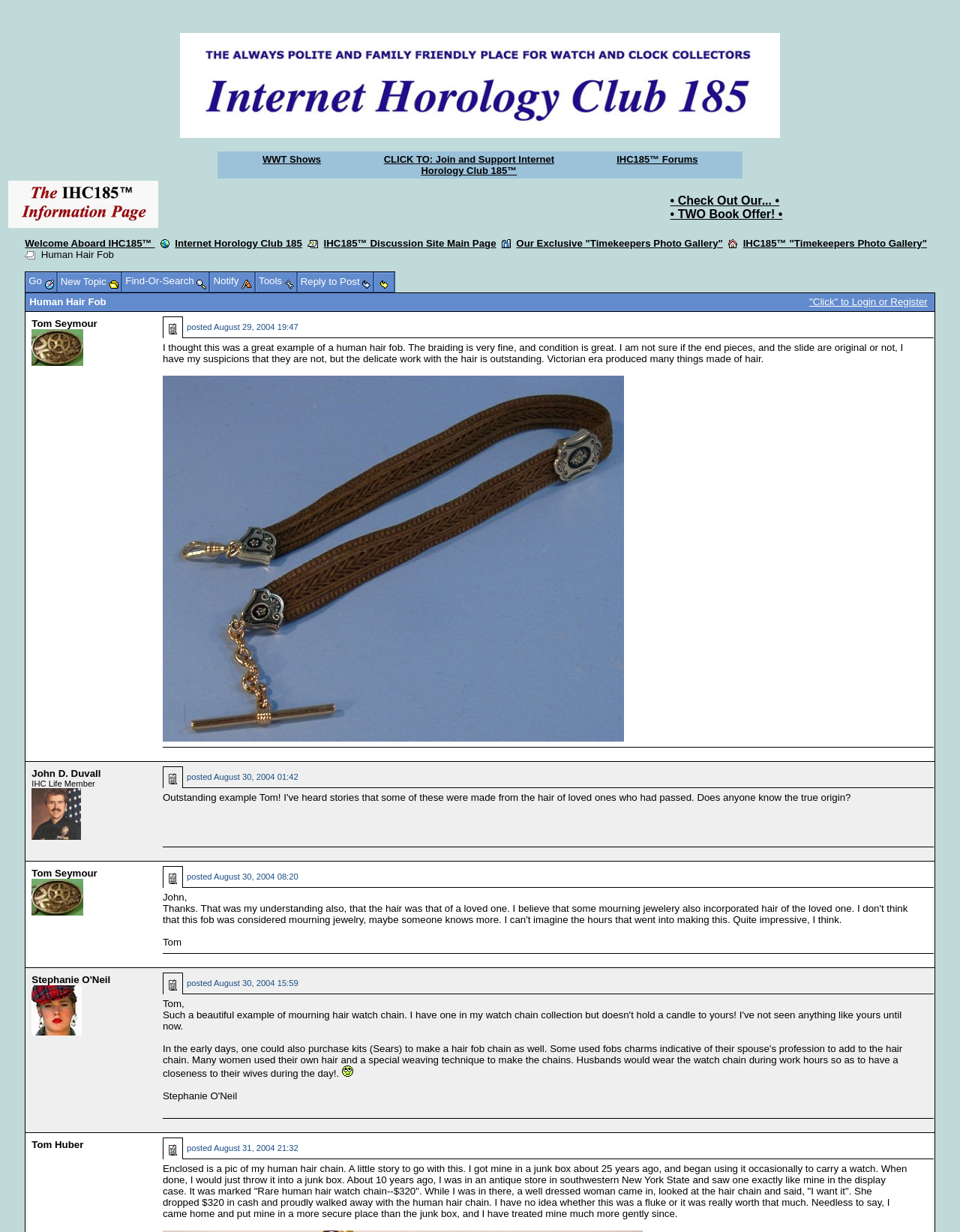What is the possible origin of human hair fobs mentioned in the discussion?
Use the image to answer the question with a single word or phrase.

Hair of loved ones who had passed